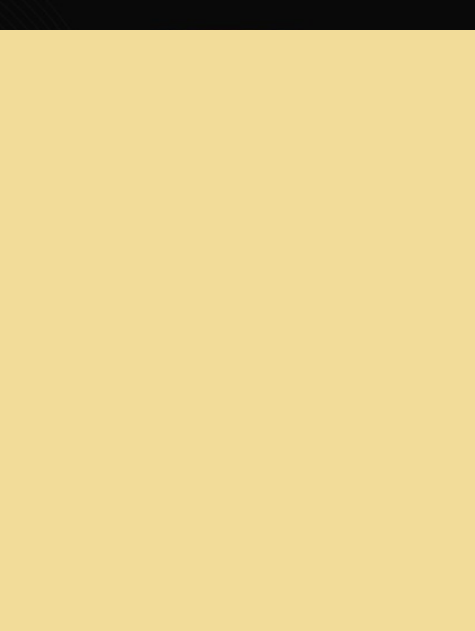Answer in one word or a short phrase: 
What is the name of the beauty industry company founded by James Ayotte?

Amarita Beauty